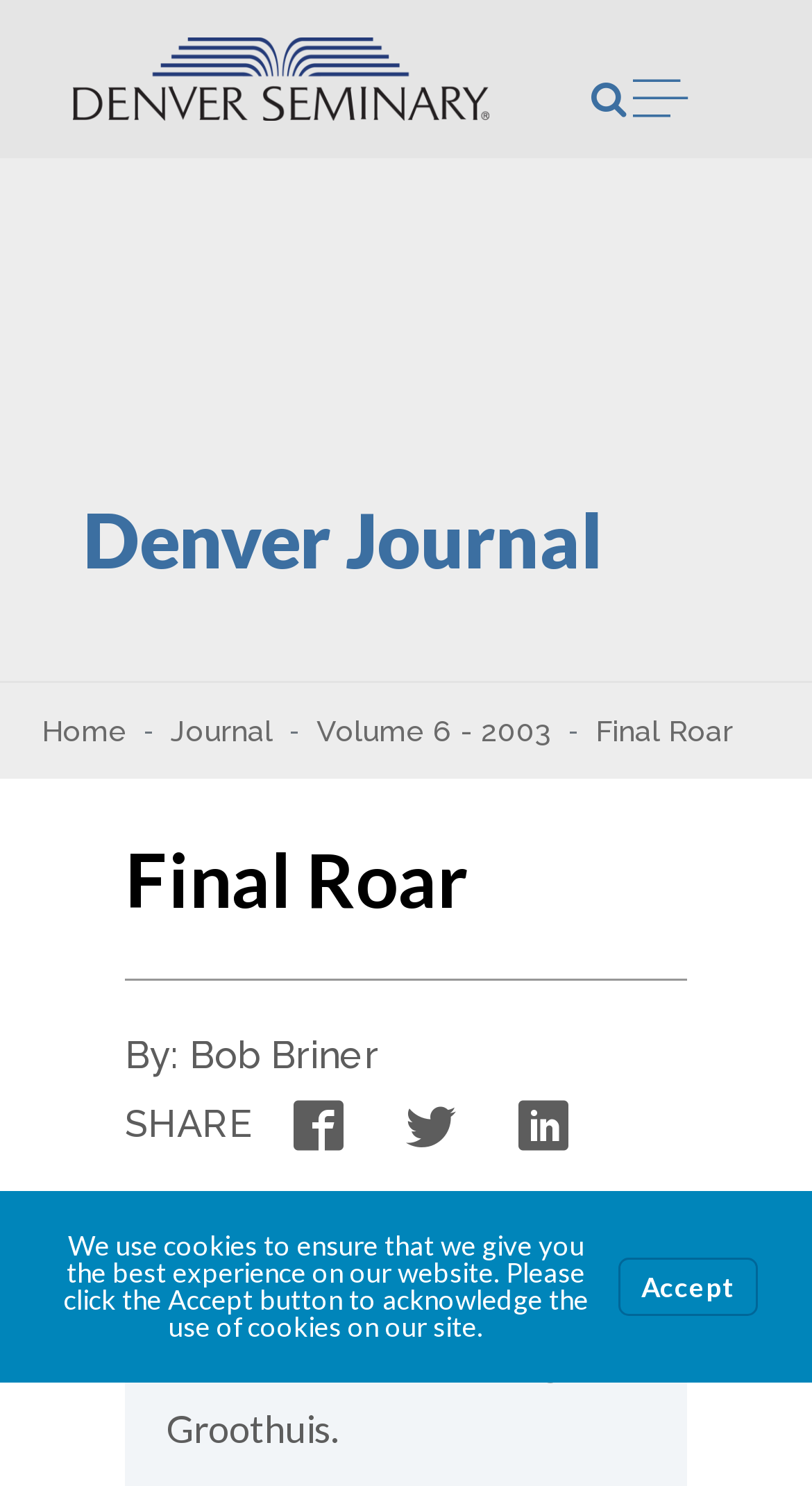What is the volume number of the journal?
Refer to the image and give a detailed answer to the query.

The volume number of the journal can be found in the breadcrumb navigation section, where it is written as 'Volume 6 - 2003' in a link element.